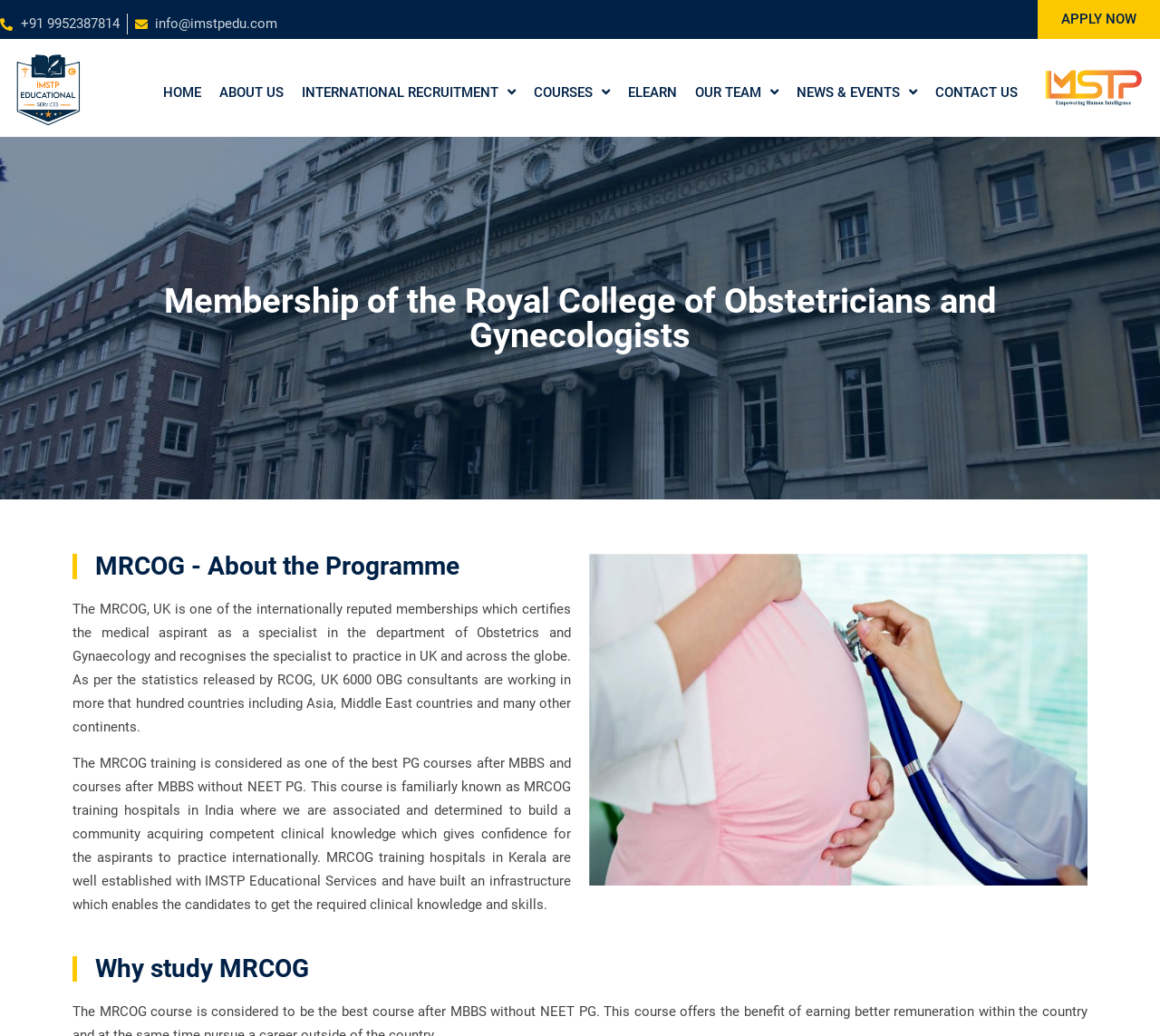Please provide the bounding box coordinates for the element that needs to be clicked to perform the following instruction: "Contact us". The coordinates should be given as four float numbers between 0 and 1, i.e., [left, top, right, bottom].

[0.799, 0.067, 0.885, 0.111]